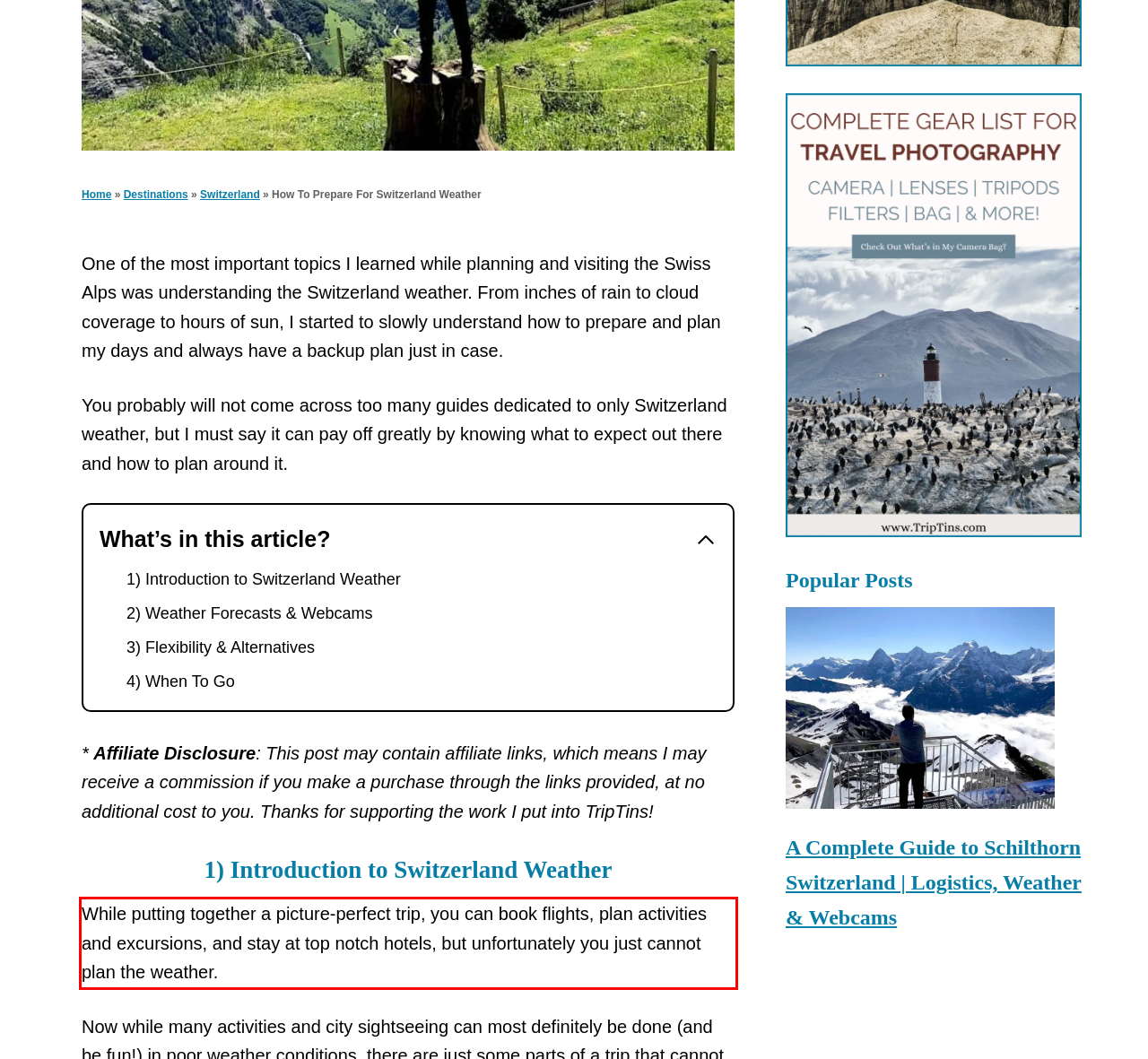Please analyze the provided webpage screenshot and perform OCR to extract the text content from the red rectangle bounding box.

While putting together a picture-perfect trip, you can book flights, plan activities and excursions, and stay at top notch hotels, but unfortunately you just cannot plan the weather.